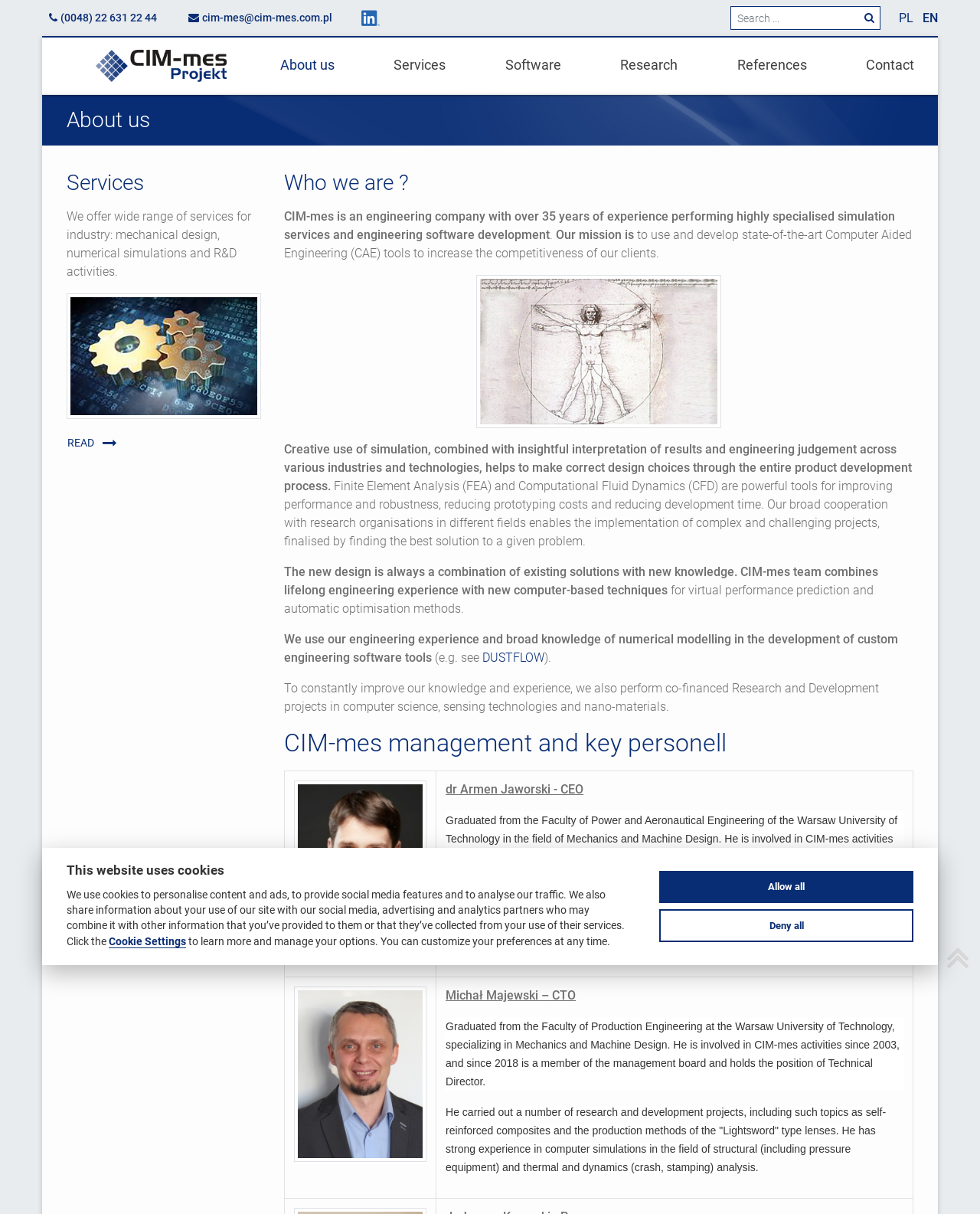What are the three main areas of service offered by the company? From the image, respond with a single word or brief phrase.

Mechanical design, numerical simulations, R&D activities